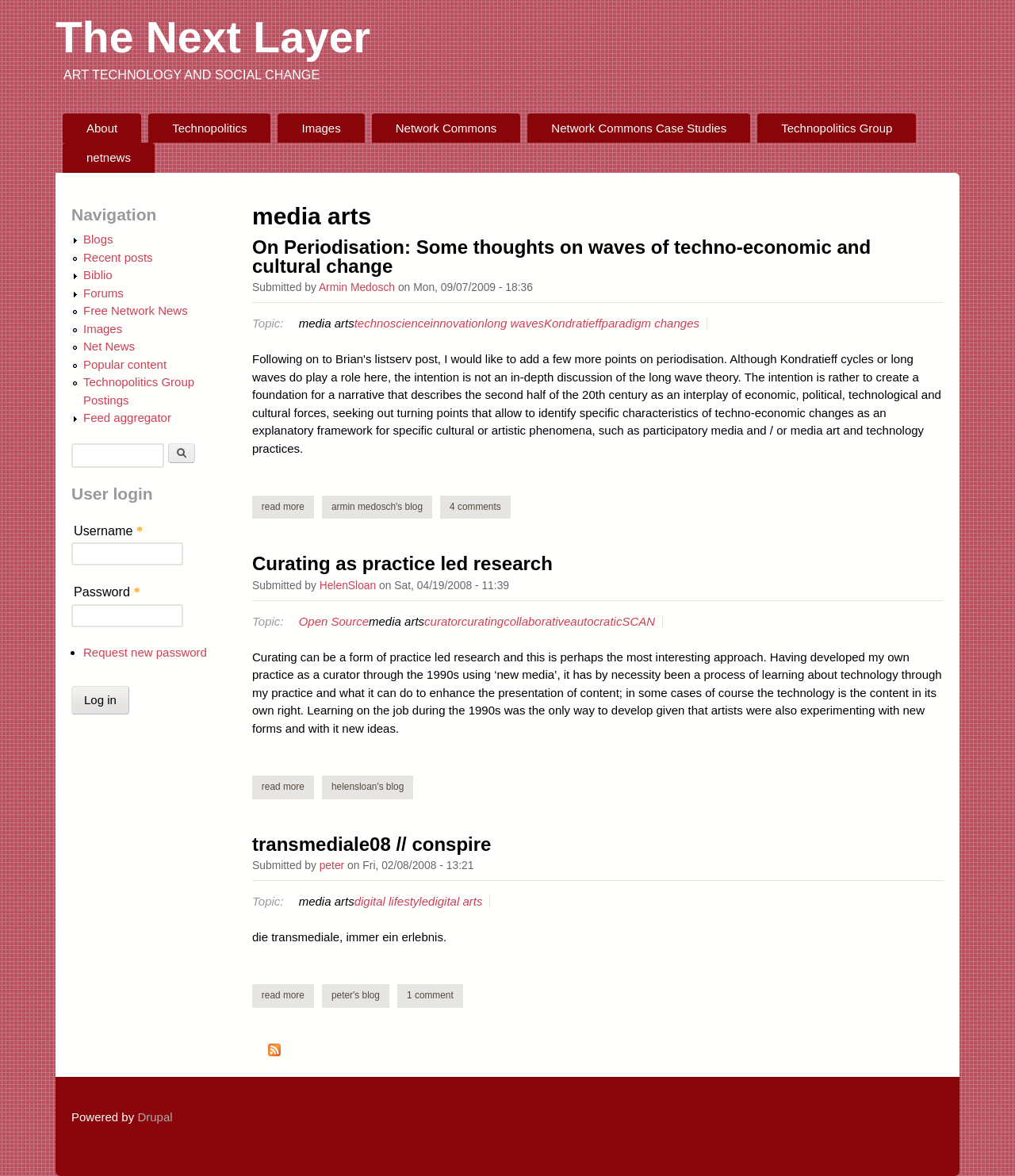Pinpoint the bounding box coordinates of the clickable area necessary to execute the following instruction: "Click on 'About'". The coordinates should be given as four float numbers between 0 and 1, namely [left, top, right, bottom].

[0.062, 0.096, 0.139, 0.121]